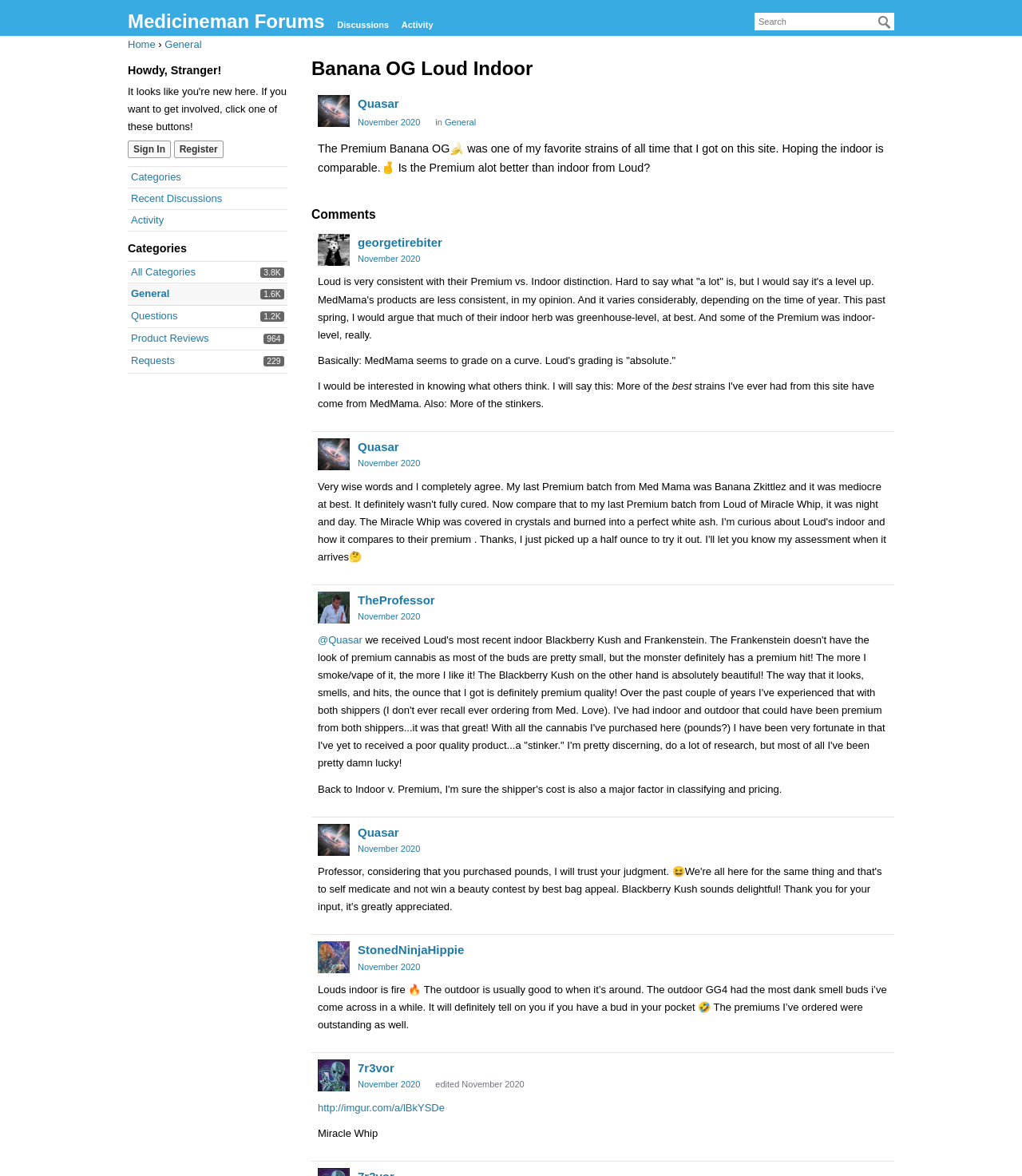Determine the coordinates of the bounding box for the clickable area needed to execute this instruction: "View discussions in General category".

[0.128, 0.244, 0.166, 0.255]